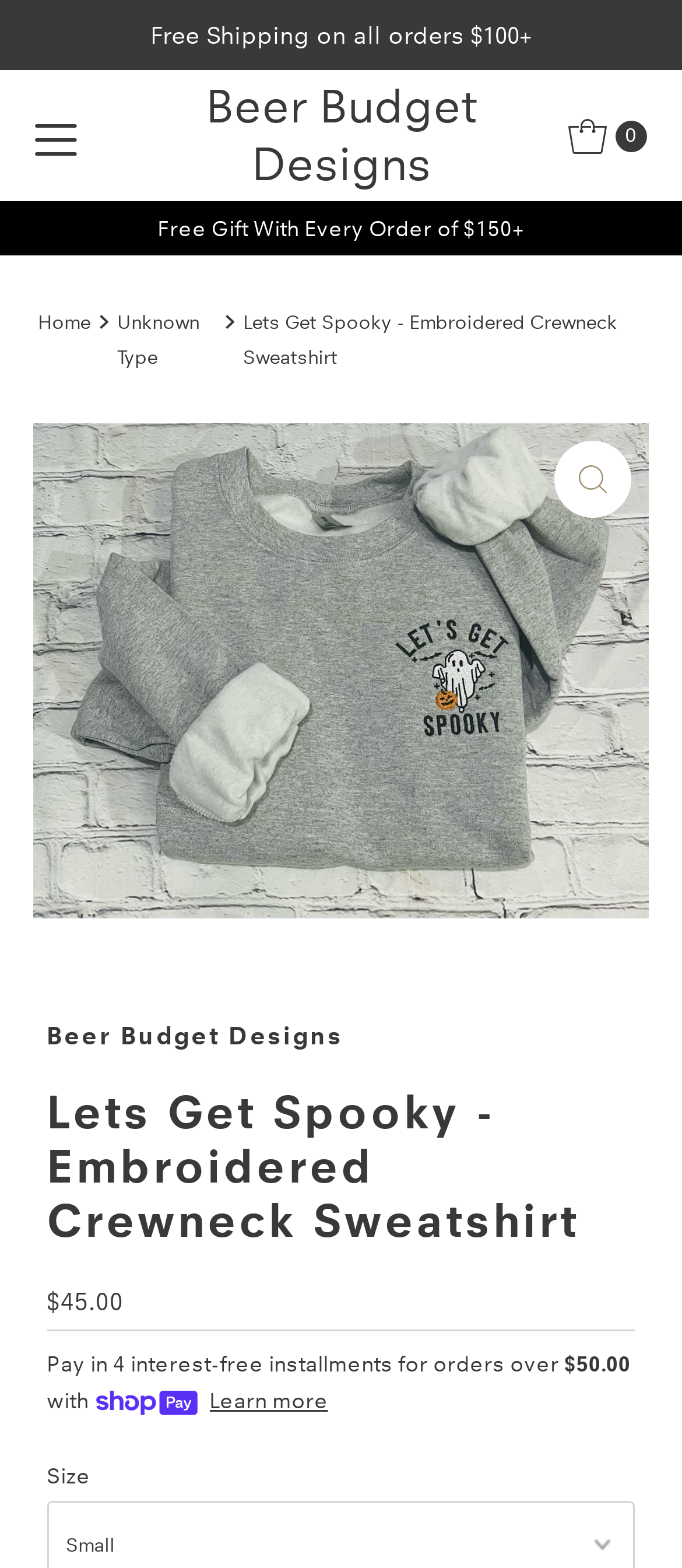Respond to the following question with a brief word or phrase:
What is the price of the sweatshirt?

$45.00